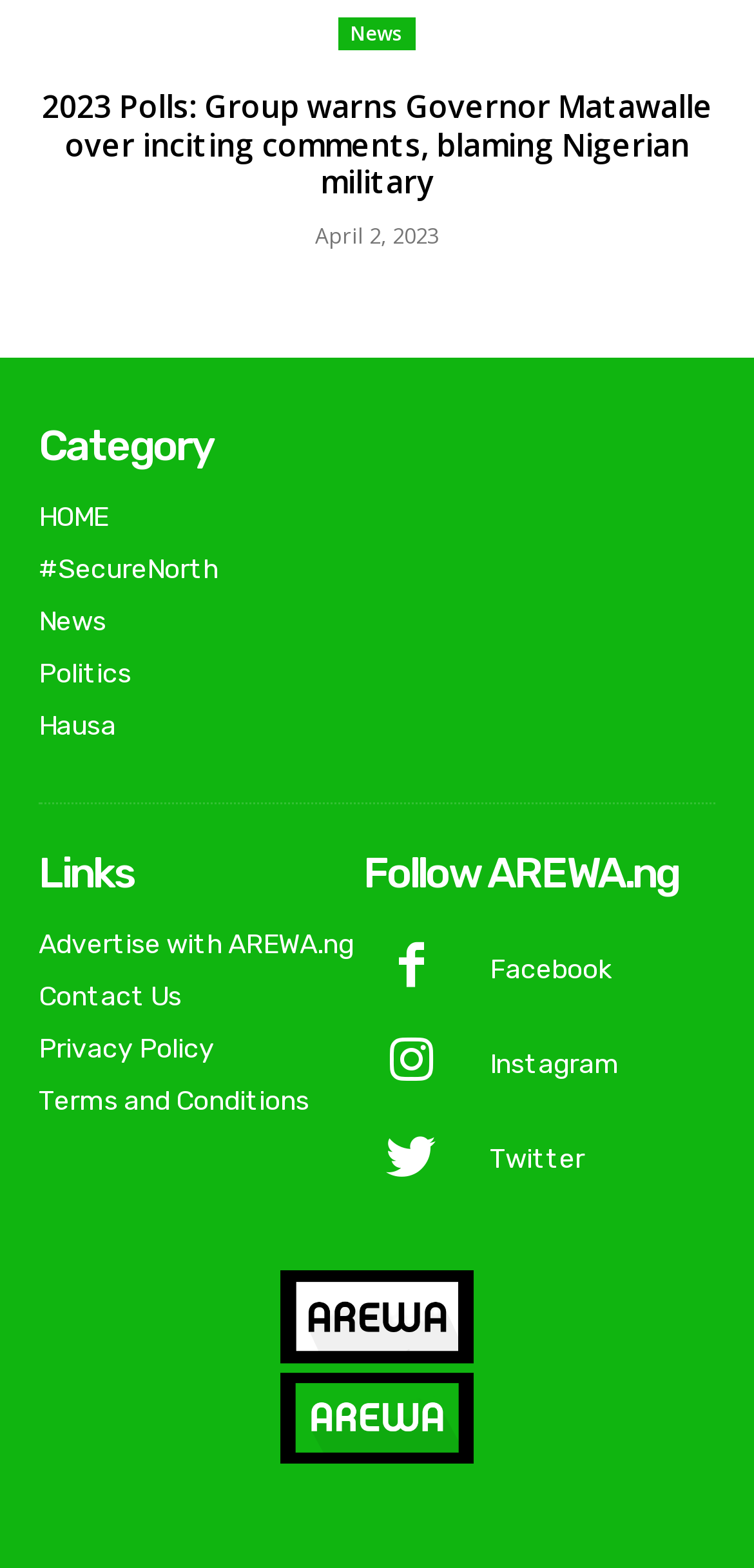Please specify the bounding box coordinates of the element that should be clicked to execute the given instruction: 'Click on News'. Ensure the coordinates are four float numbers between 0 and 1, expressed as [left, top, right, bottom].

[0.449, 0.012, 0.551, 0.033]